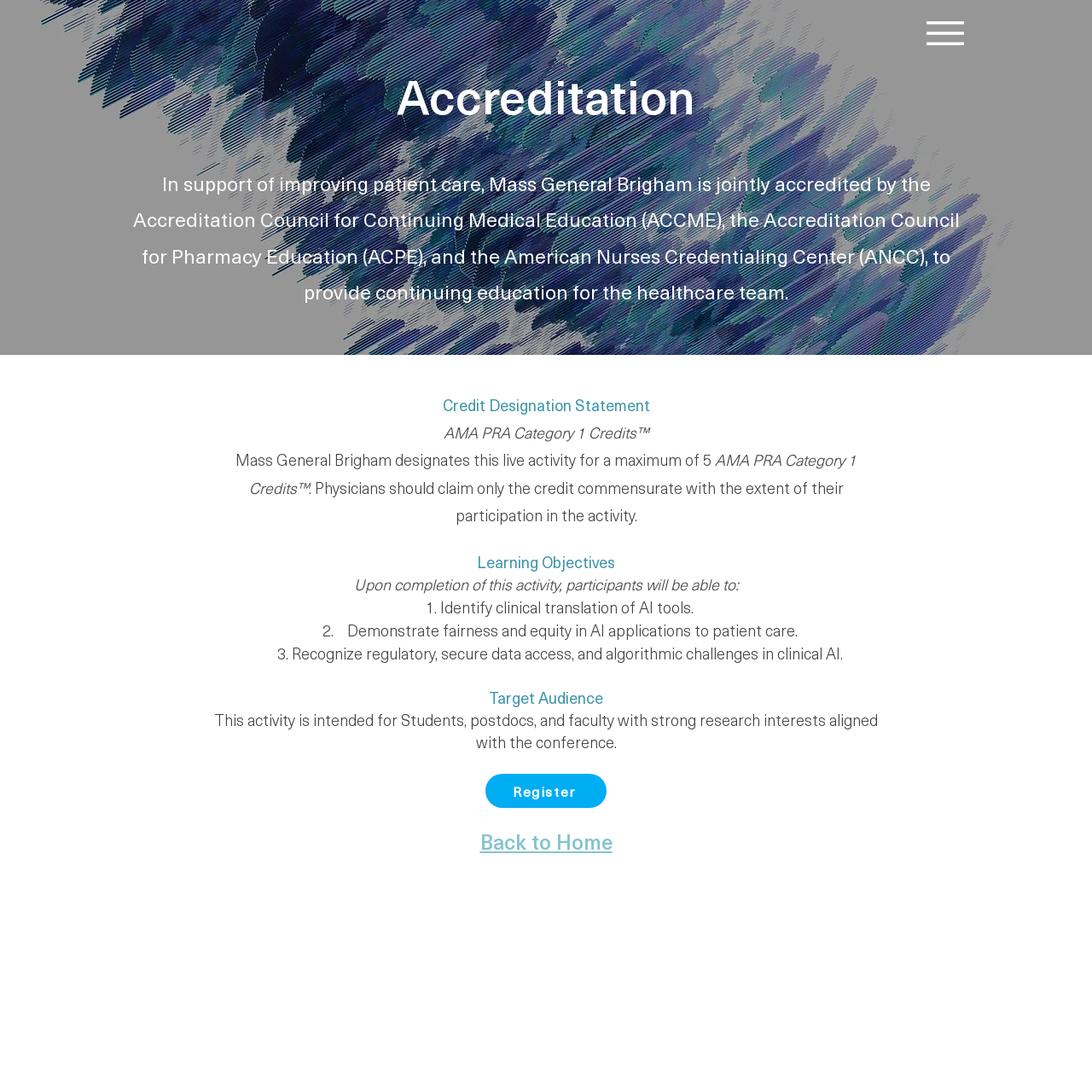Determine the bounding box for the UI element described here: "Who we are".

None